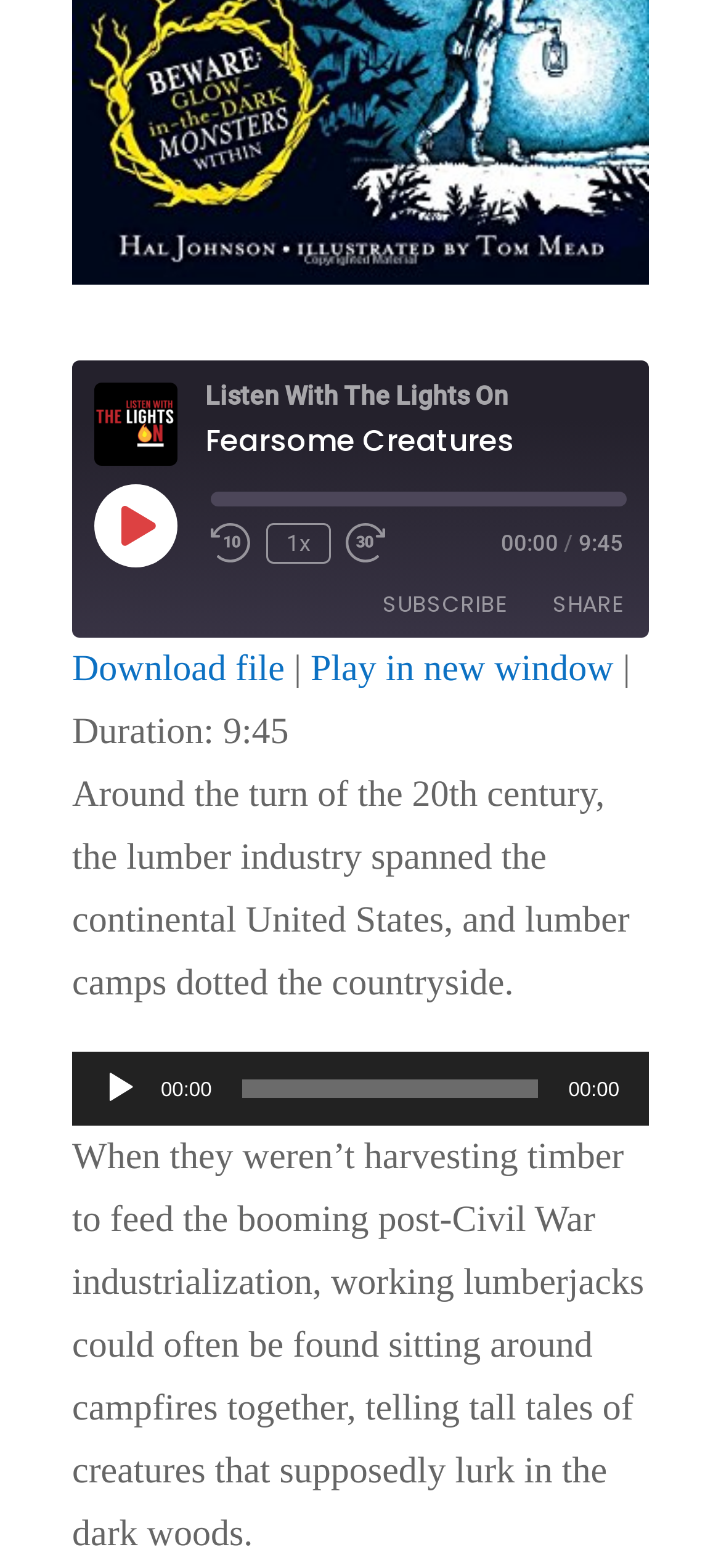Give the bounding box coordinates for the element described by: "parent_node: LINK title="Copy Episode URL"".

[0.813, 0.485, 0.882, 0.522]